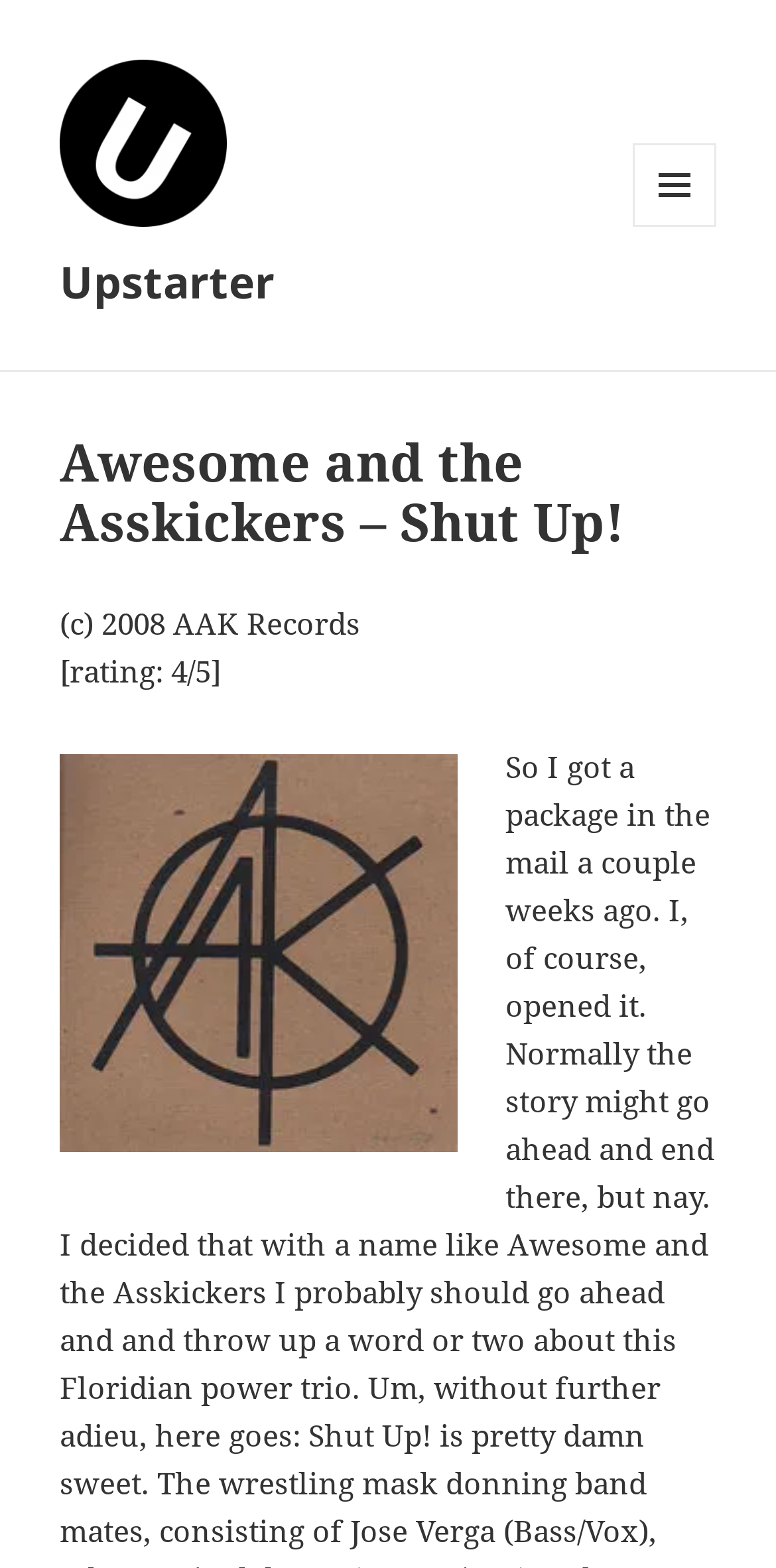Please determine the main heading text of this webpage.

Awesome and the Asskickers – Shut Up!